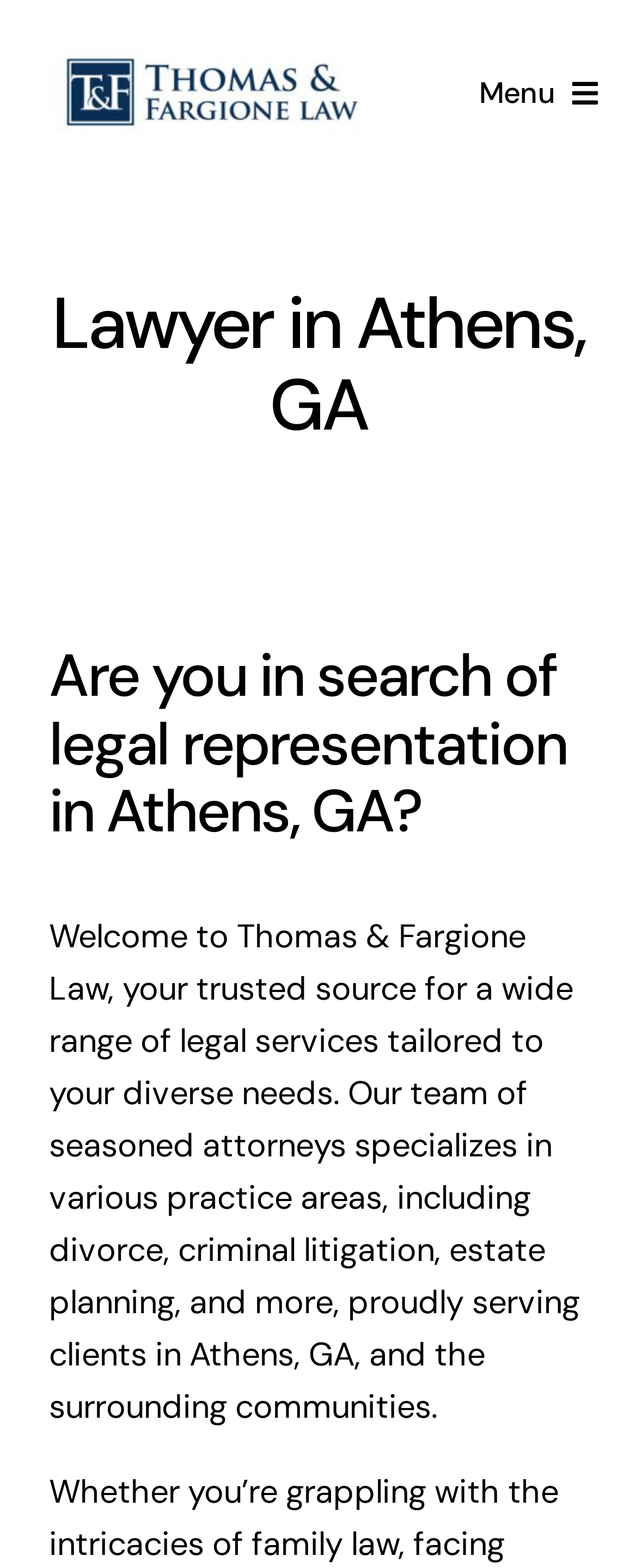Please answer the following query using a single word or phrase: 
What is the first service offered by the law firm?

Divorce